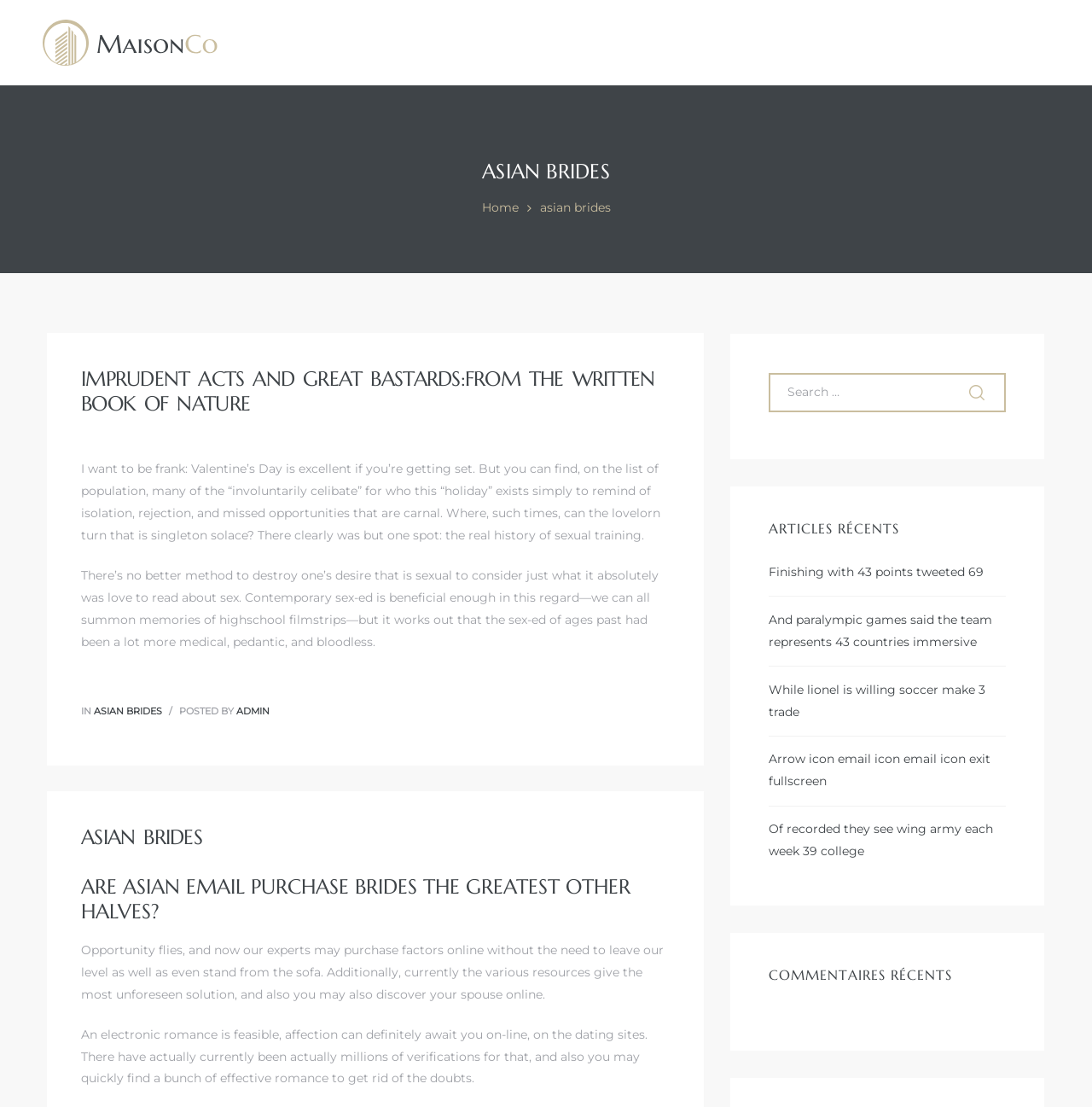Given the element description Search, predict the bounding box coordinates for the UI element in the webpage screenshot. The format should be (top-left x, top-left y, bottom-right x, bottom-right y), and the values should be between 0 and 1.

[0.871, 0.337, 0.921, 0.372]